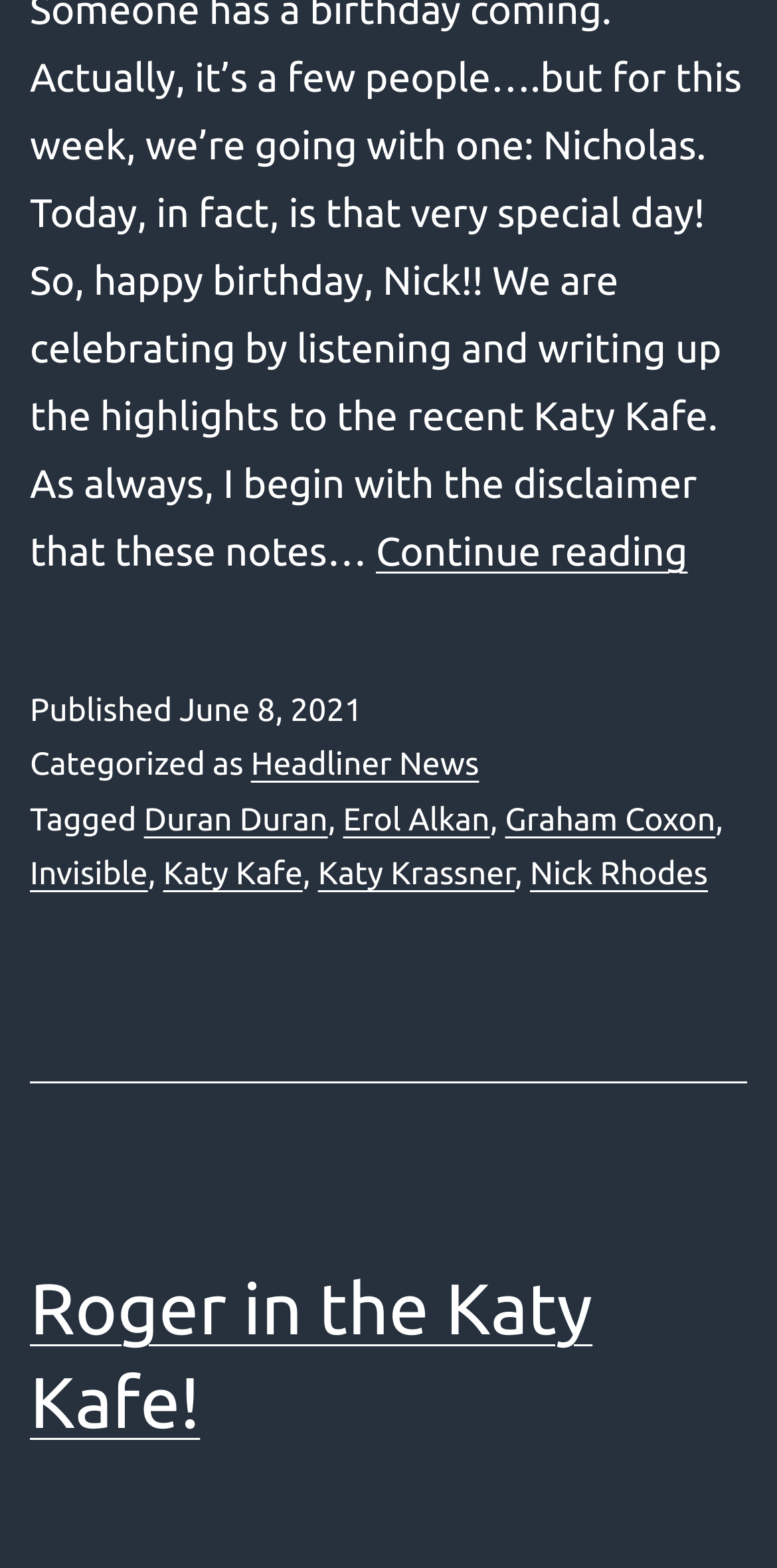What is the name of the person mentioned in the article?
Provide a short answer using one word or a brief phrase based on the image.

Nick Rhodes